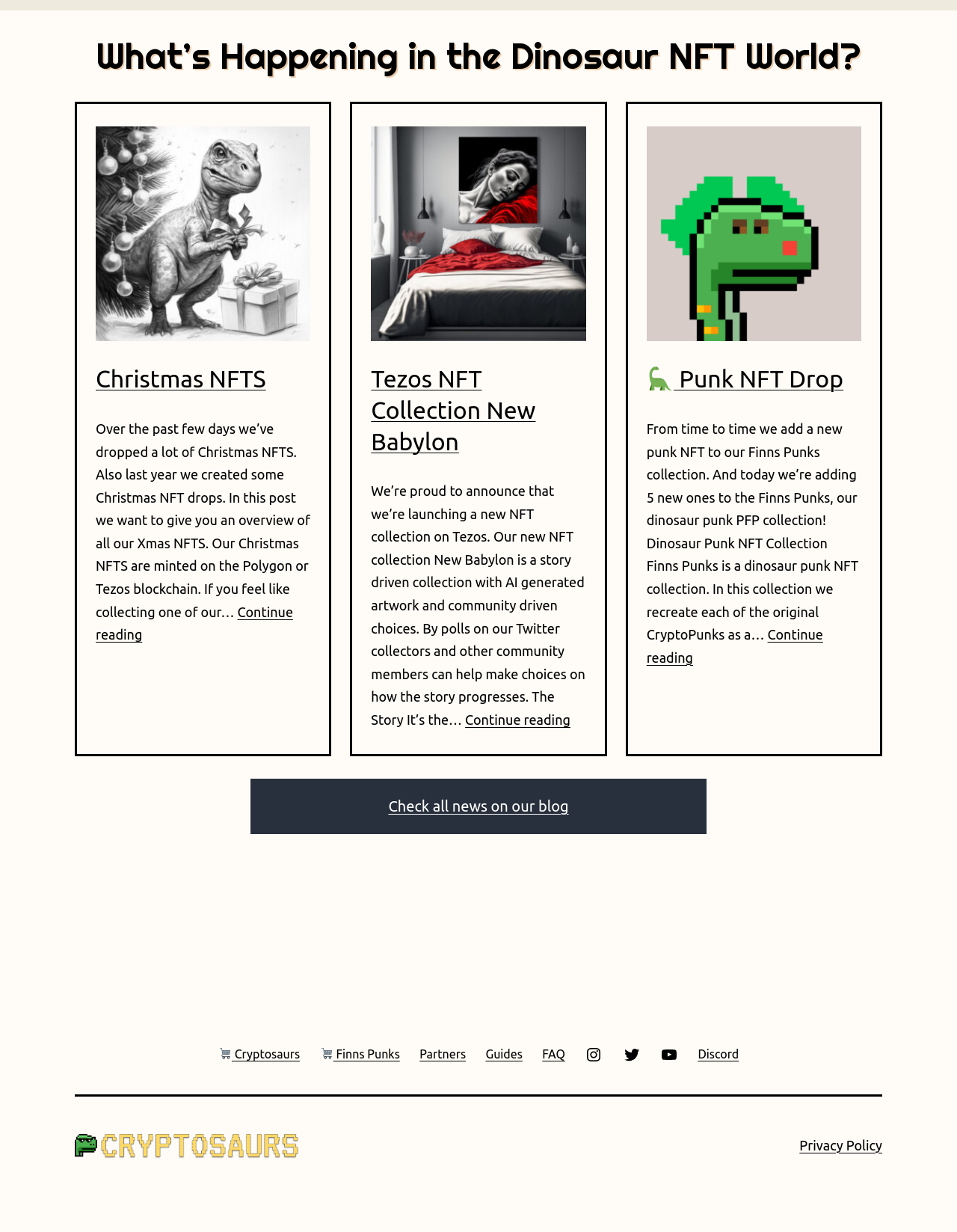Find the bounding box coordinates for the UI element whose description is: "Punk NFT Drop". The coordinates should be four float numbers between 0 and 1, in the format [left, top, right, bottom].

[0.676, 0.295, 0.881, 0.321]